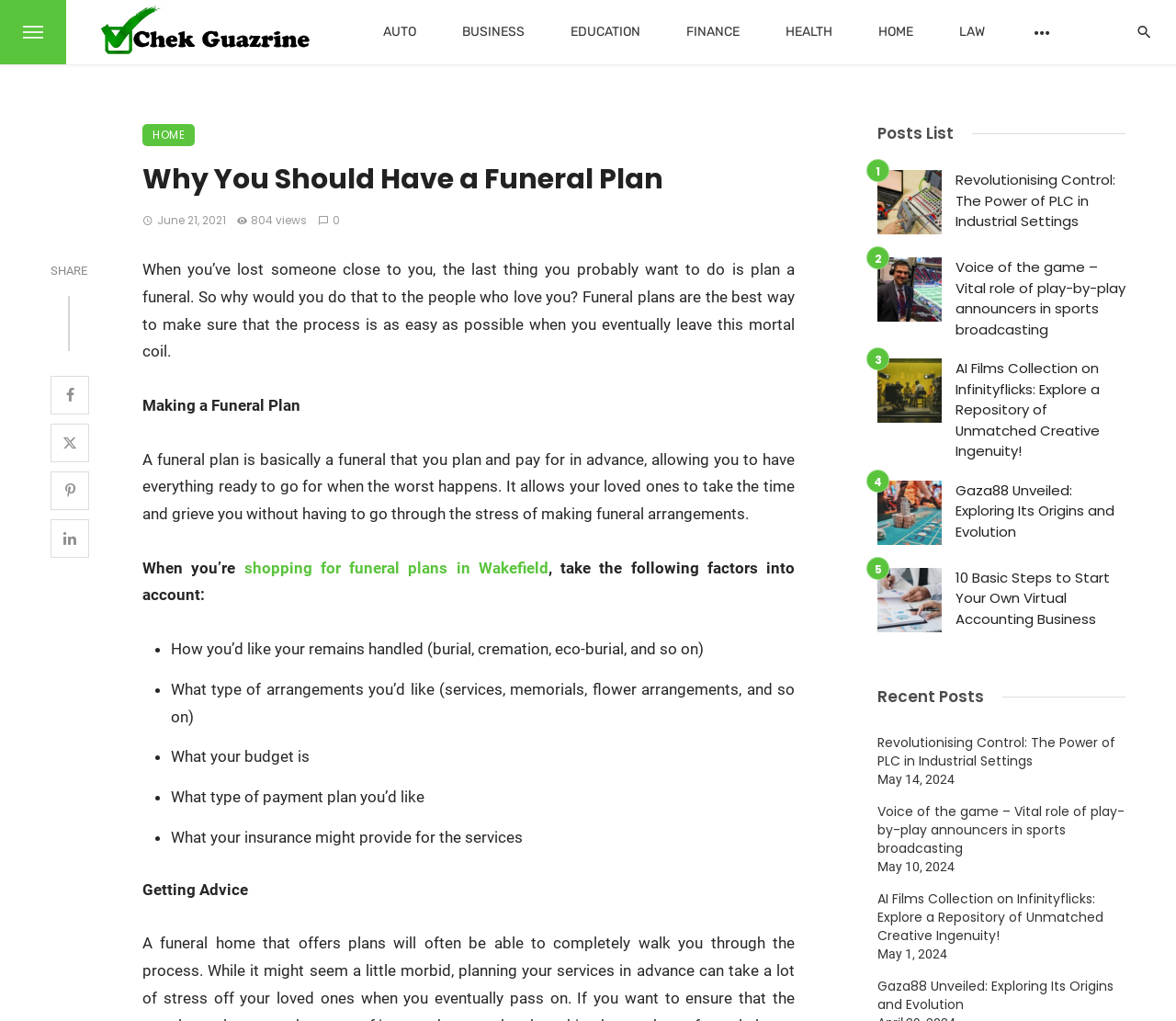Please specify the bounding box coordinates of the region to click in order to perform the following instruction: "Go to HOME".

[0.727, 0.0, 0.796, 0.063]